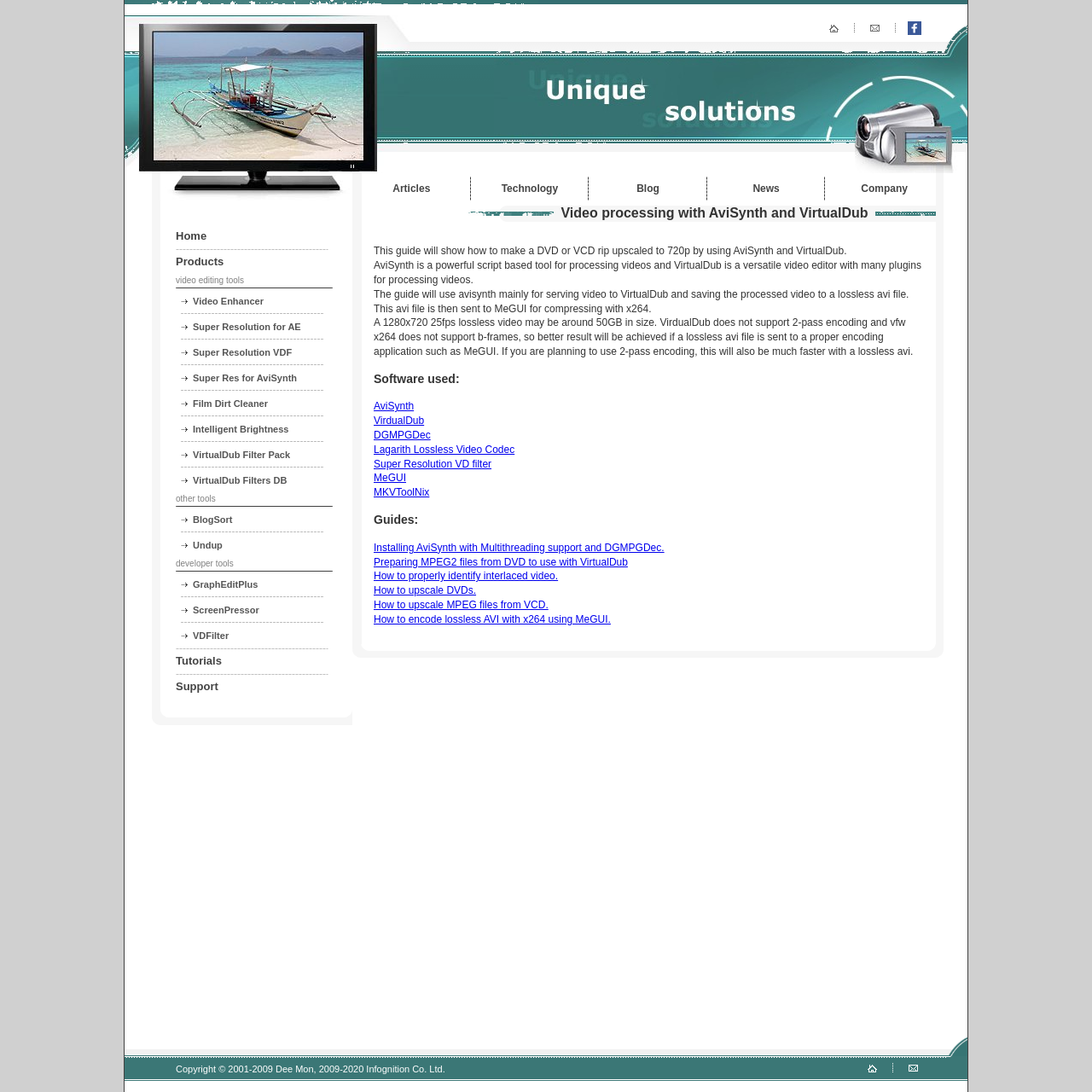Determine the bounding box coordinates for the clickable element to execute this instruction: "Click on the Home link". Provide the coordinates as four float numbers between 0 and 1, i.e., [left, top, right, bottom].

[0.161, 0.205, 0.311, 0.228]